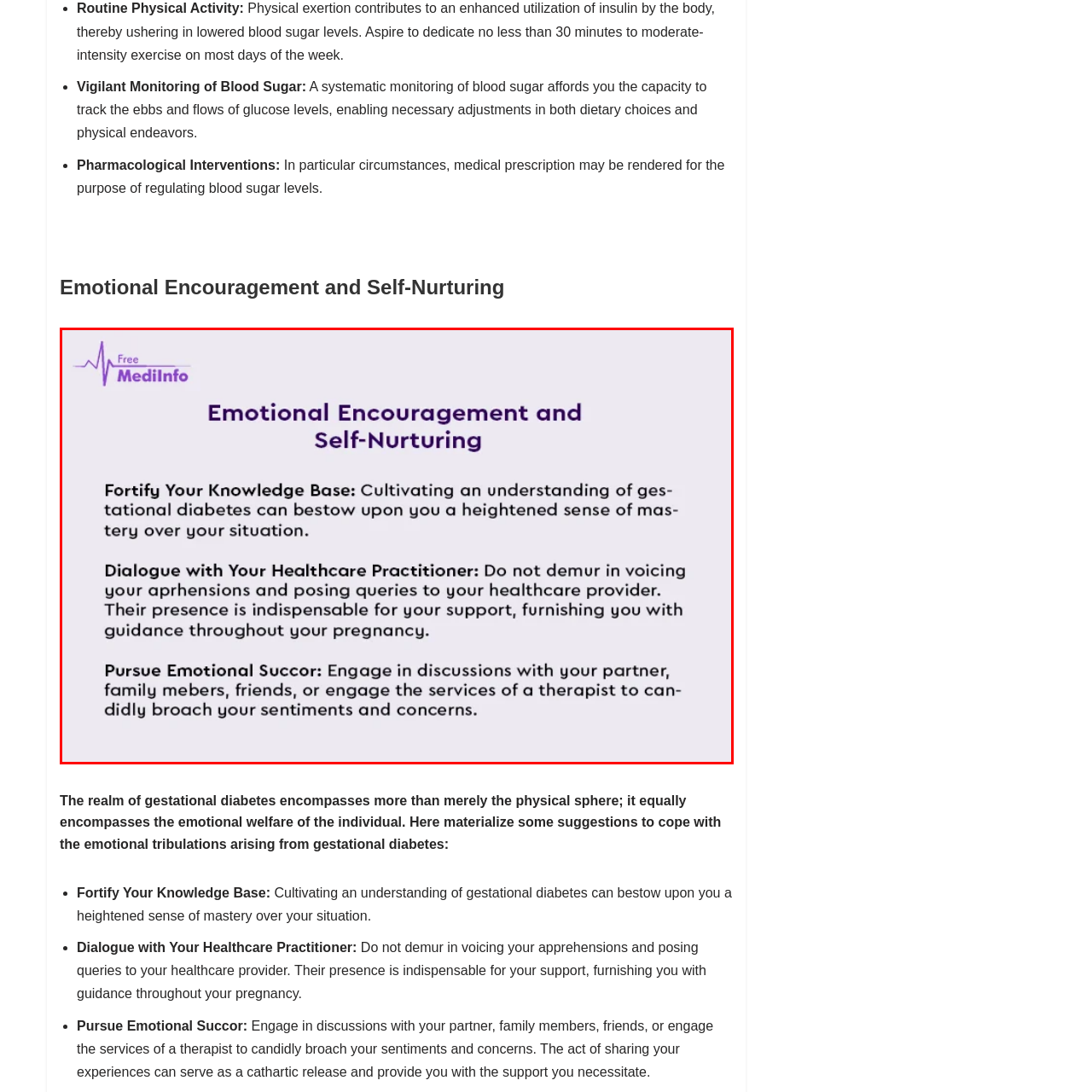Describe extensively the image content marked by the red bounding box.

The image titled "Emotional Encouragement and Self-Nurturing" provides vital tips for managing the emotional challenges associated with gestational diabetes. The heading emphasizes the importance of supporting emotional well-being alongside physical health. 

Below the title, three key strategies are outlined:

1. **Fortify Your Knowledge Base**: This section encourages individuals to educate themselves about gestational diabetes to gain a greater sense of control over their circumstances.
  
2. **Dialogue with Your Healthcare Practitioner**: This encourages open communication with healthcare providers, highlighting that sharing concerns and asking questions is essential for receiving the necessary support throughout pregnancy.

3. **Pursue Emotional Succor**: This suggests engaging in conversations with partners, family members, or friends, and if needed, consulting a therapist to discuss feelings and concerns to achieve emotional relief.

The design is inviting and informative, aiming to help individuals cope with the emotional aspects of gestational diabetes while fostering a supportive environment.